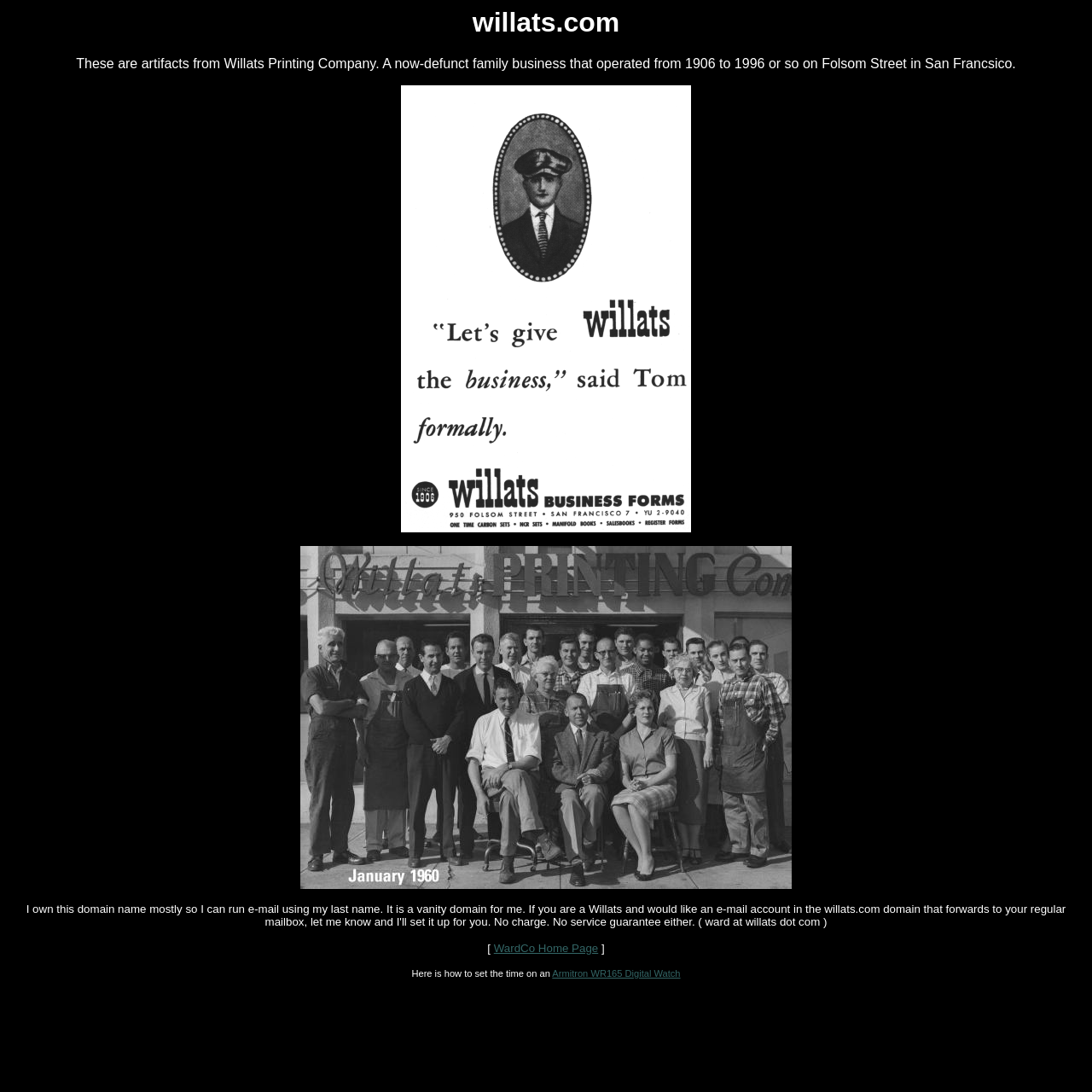Answer with a single word or phrase: 
What is the time period during which Willats Printing Company operated?

1906 to 1996